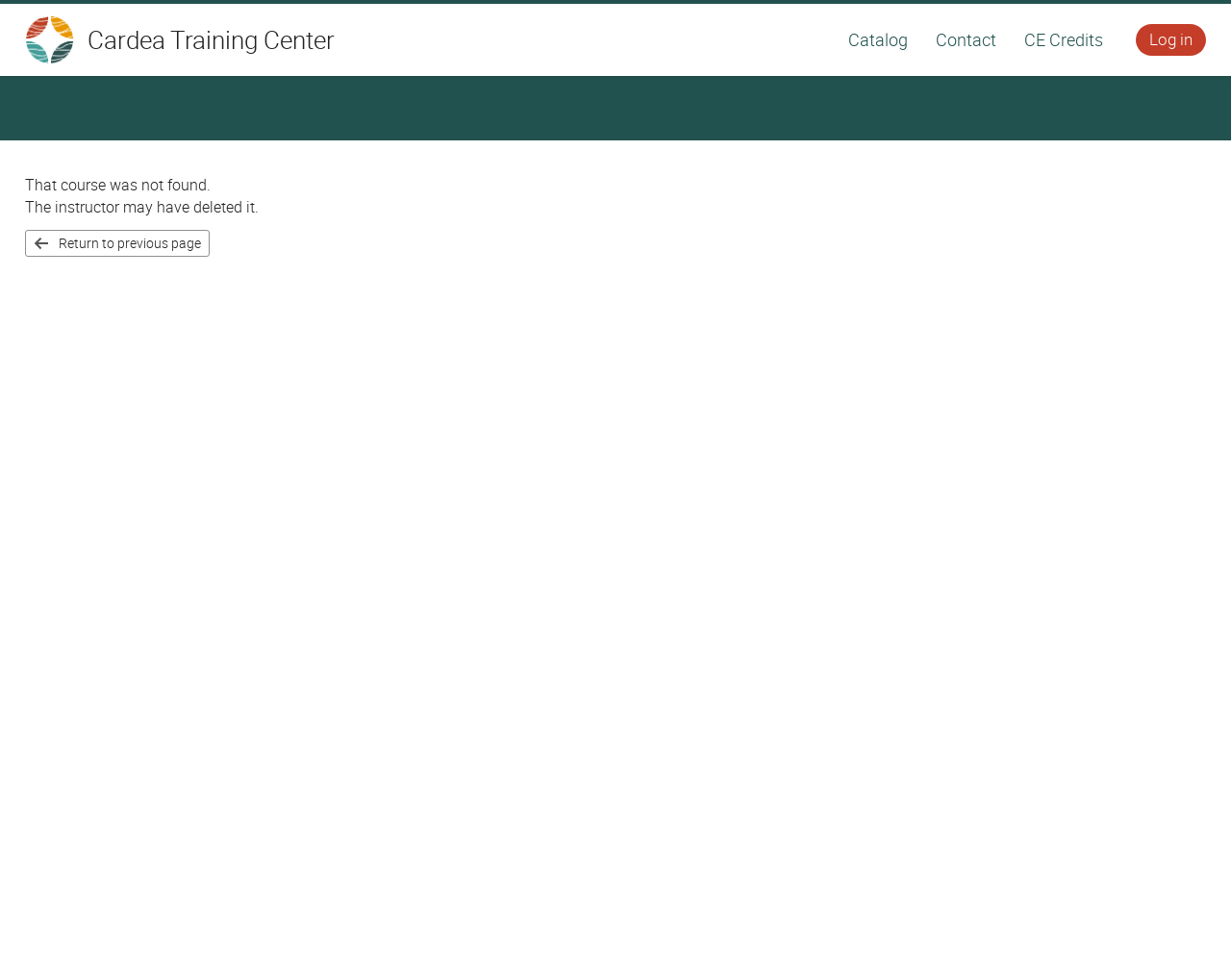Answer the question below in one word or phrase:
Is the user currently logged in?

No